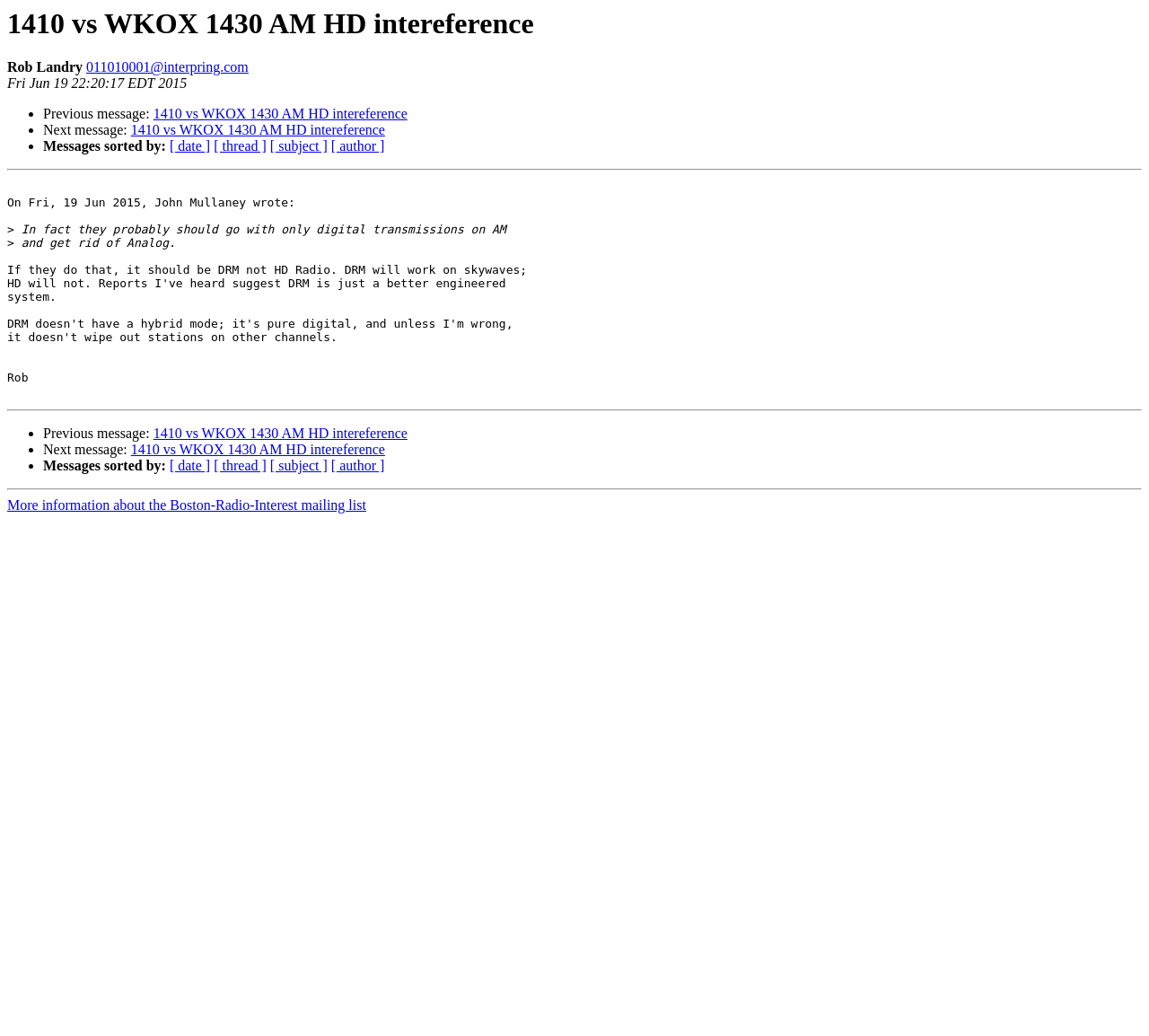Determine the coordinates of the bounding box for the clickable area needed to execute this instruction: "Search for something".

None